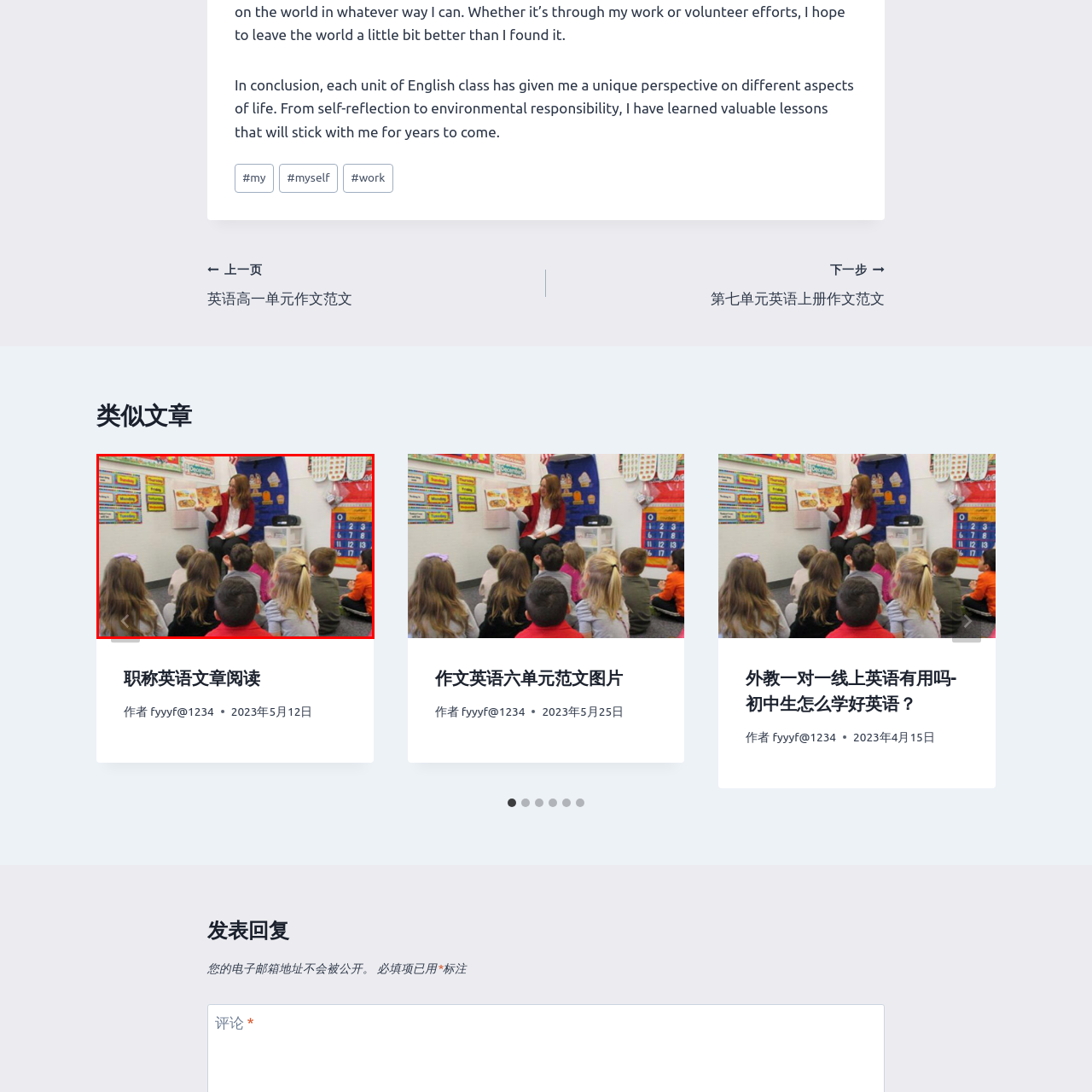Check the area bordered by the red box and provide a single word or phrase as the answer to the question: How are the students seated?

On the floor